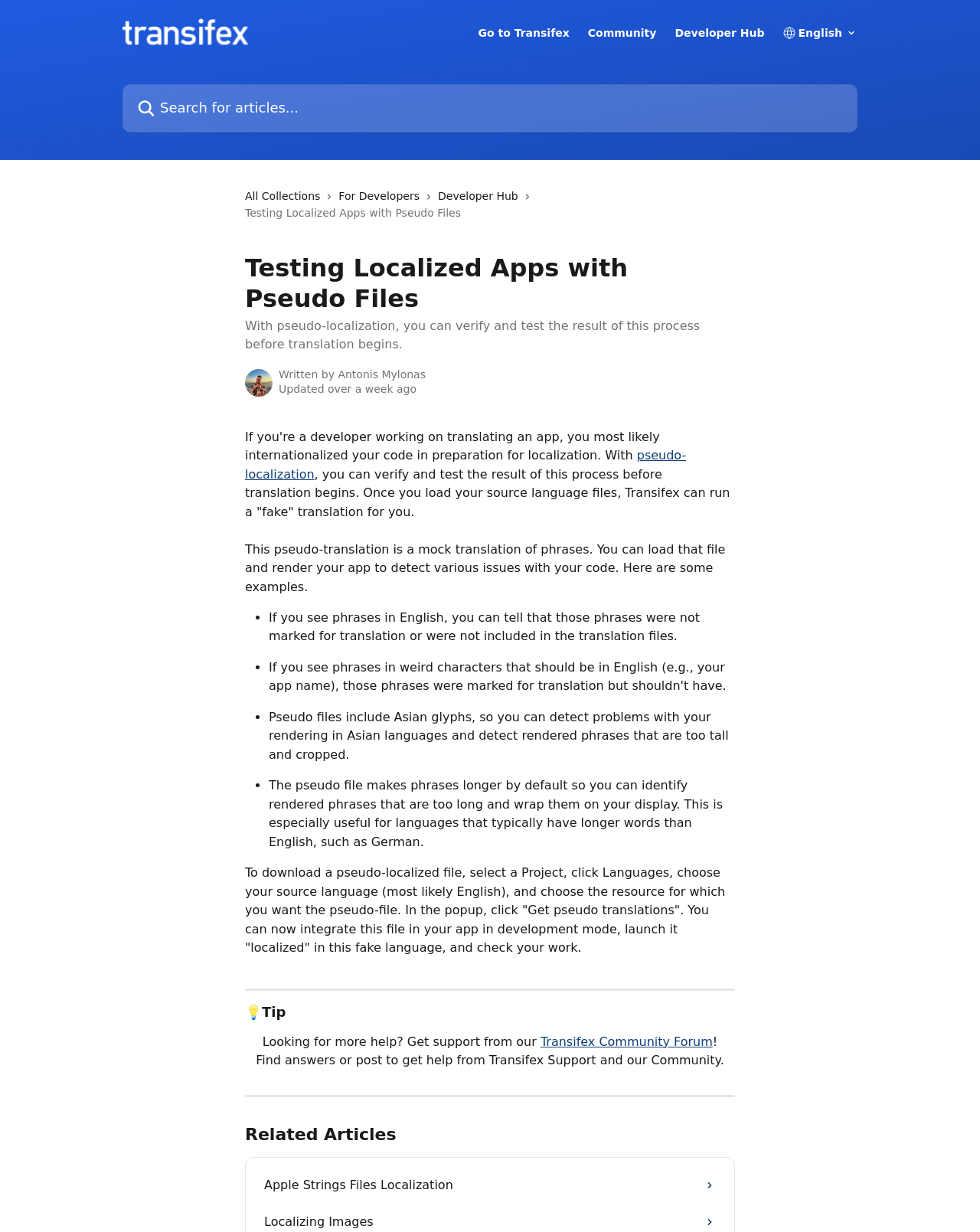Please identify the bounding box coordinates of the element's region that I should click in order to complete the following instruction: "Go to Transifex". The bounding box coordinates consist of four float numbers between 0 and 1, i.e., [left, top, right, bottom].

[0.488, 0.022, 0.581, 0.031]